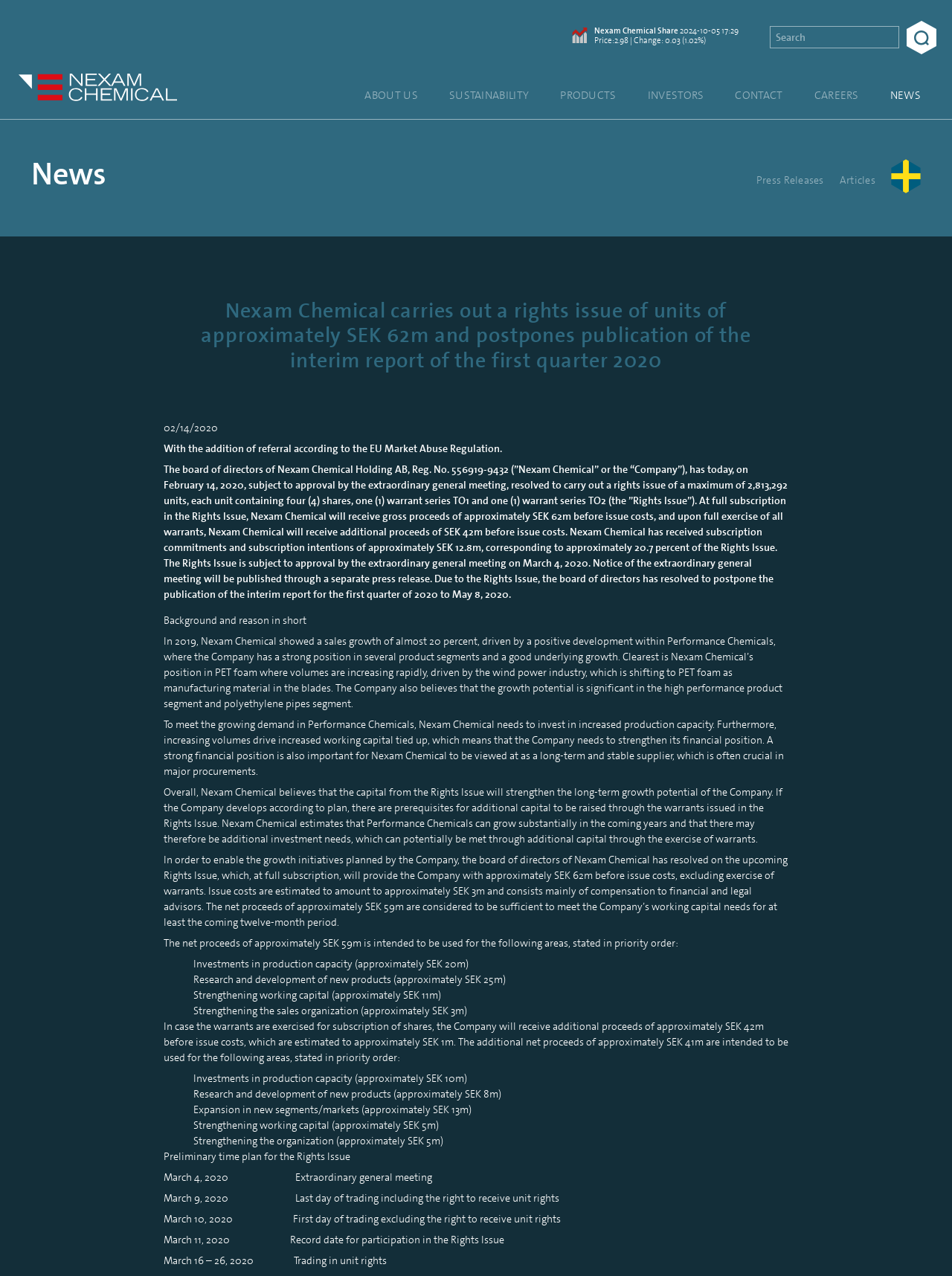Please pinpoint the bounding box coordinates for the region I should click to adhere to this instruction: "Check Nexam Chemical Share".

[0.624, 0.02, 0.712, 0.029]